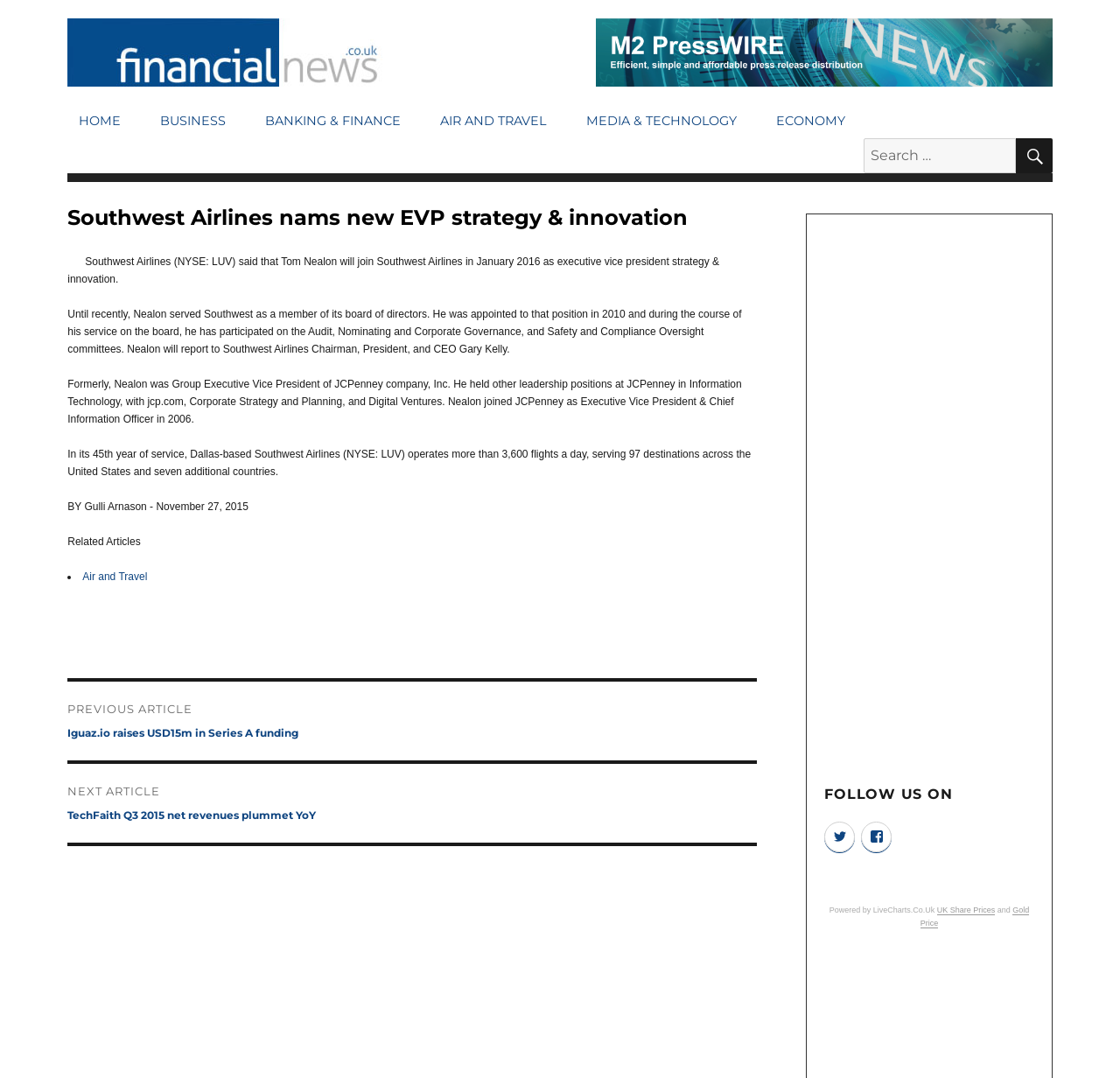What is the name of the CEO of Southwest Airlines? Using the information from the screenshot, answer with a single word or phrase.

Gary Kelly